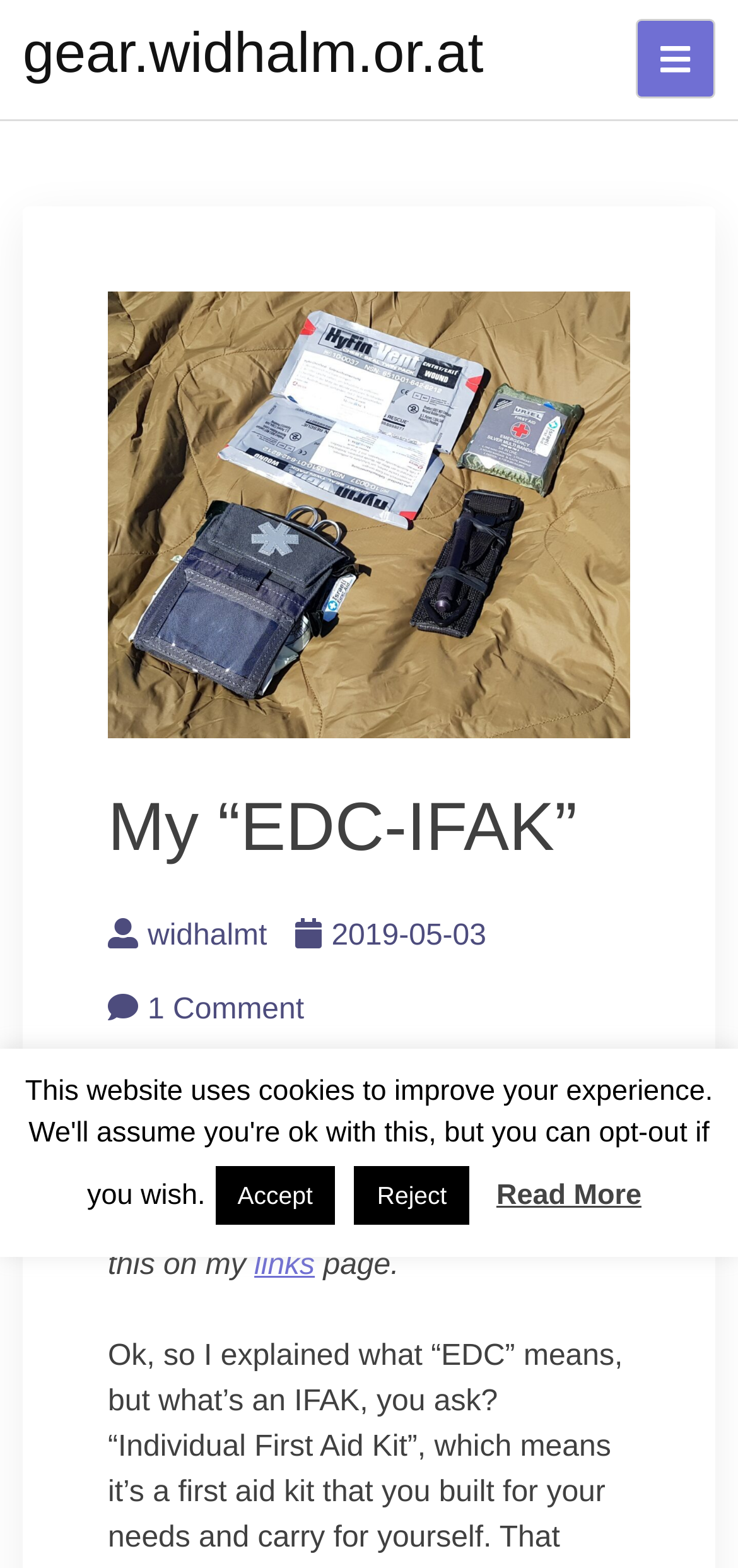Offer a thorough description of the webpage.

This webpage is about the author's personal EDC (Every Day Carry) first aid kit, showcasing the essential items they always carry with them when leaving home. 

At the top left of the page, there is a heading displaying the website's title, "gear.widhalm.or.at". Next to it, on the top right, is a button with an icon, which is not expanded. 

Below the website title, there is a section with multiple links and a heading that reads "My “EDC-IFAK”". This section also contains the author's name, a date, and a comment count. 

Further down, there is a paragraph of text that explains the presence of affiliate links on the page, with a link to a page that provides more information about these links. 

In the lower middle section of the page, there are two buttons, "Accept" and "Reject", placed side by side. 

Finally, at the bottom right of the page, there is a "Read More" link, which likely leads to the rest of the article about the author's EDC first aid kit.